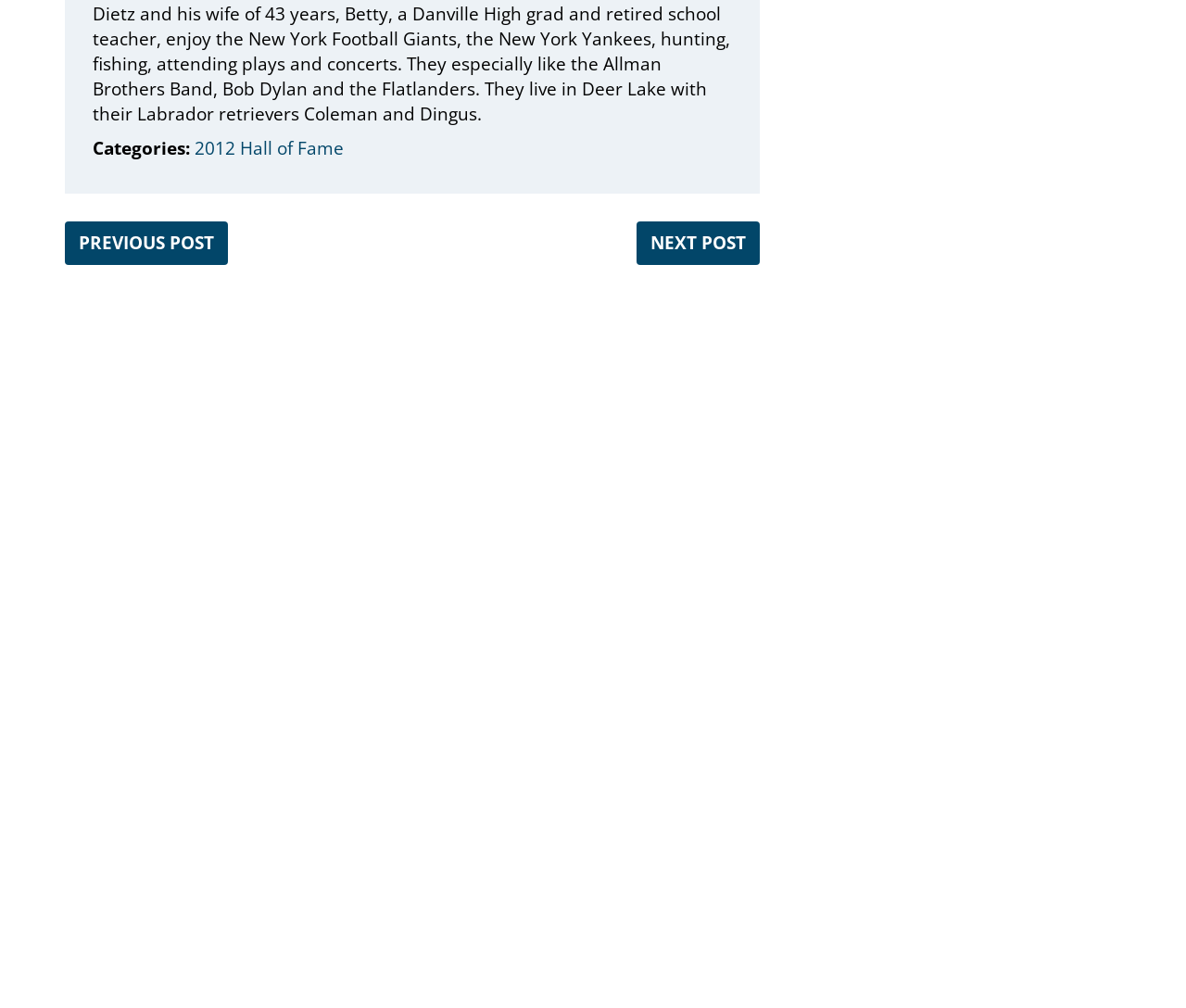What is the name of the person described in the first paragraph?
Could you please answer the question thoroughly and with as much detail as possible?

The first paragraph describes a person named Dietz, who is married to Betty, a Danville High grad and retired school teacher.